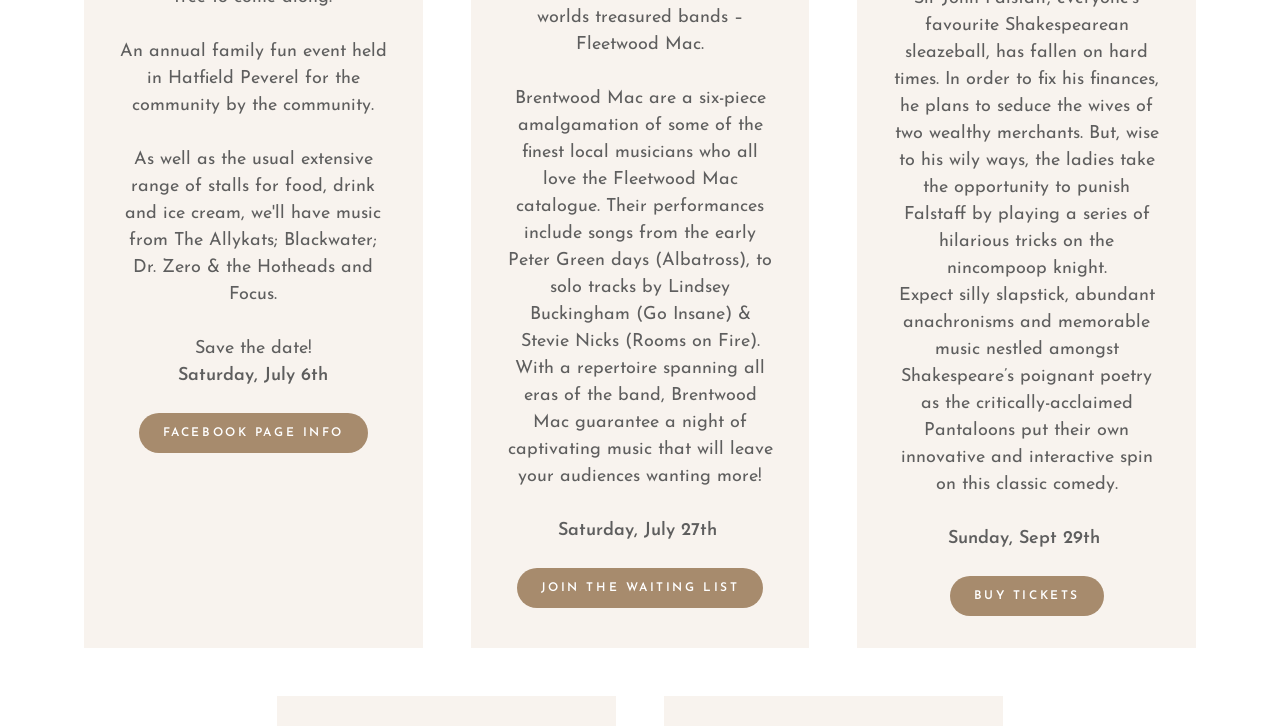Provide the bounding box coordinates of the UI element that matches the description: "Buy Tickets".

[0.742, 0.793, 0.862, 0.849]